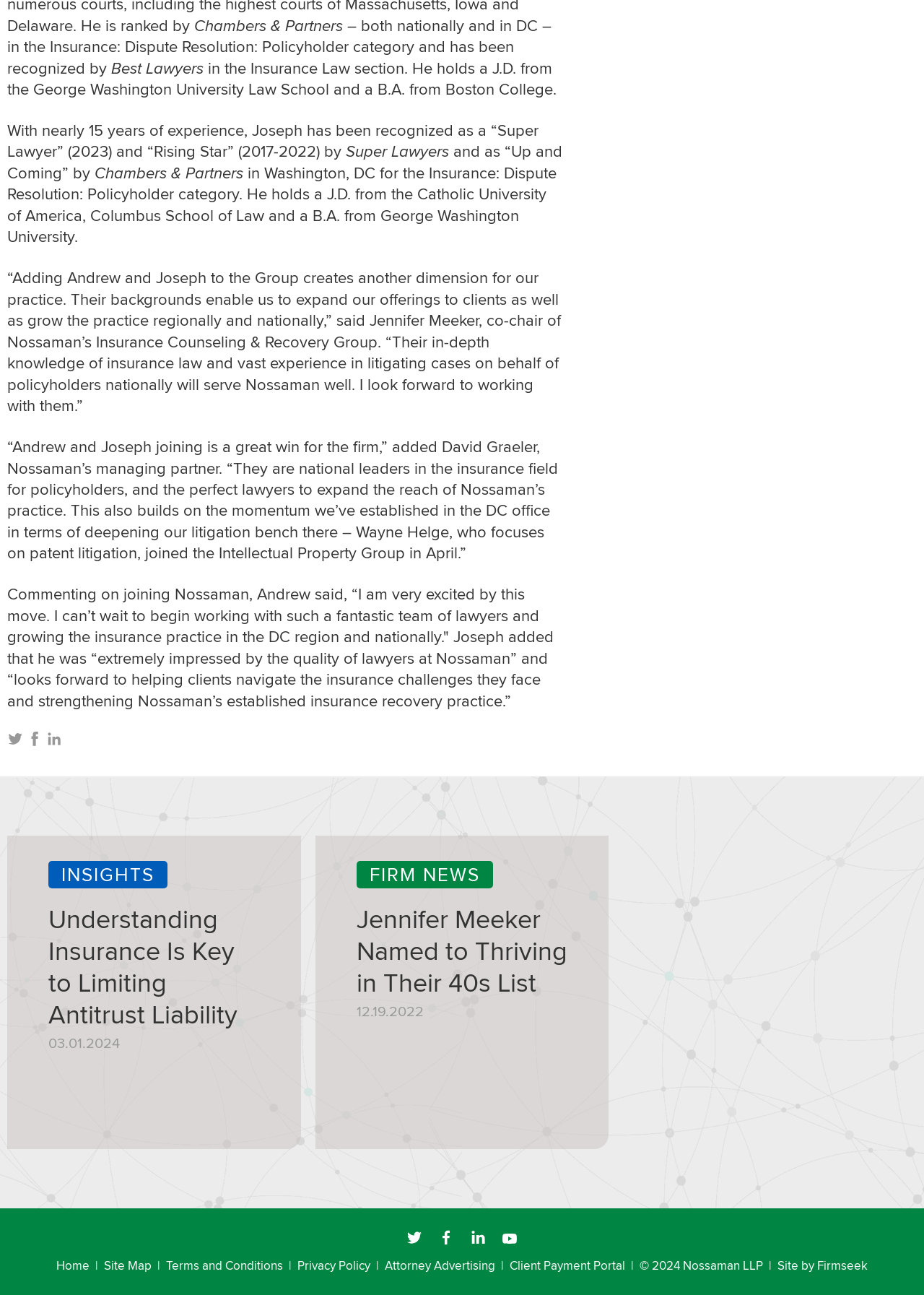What is the year of copyright mentioned at the bottom of the page?
Answer the question based on the image using a single word or a brief phrase.

2024